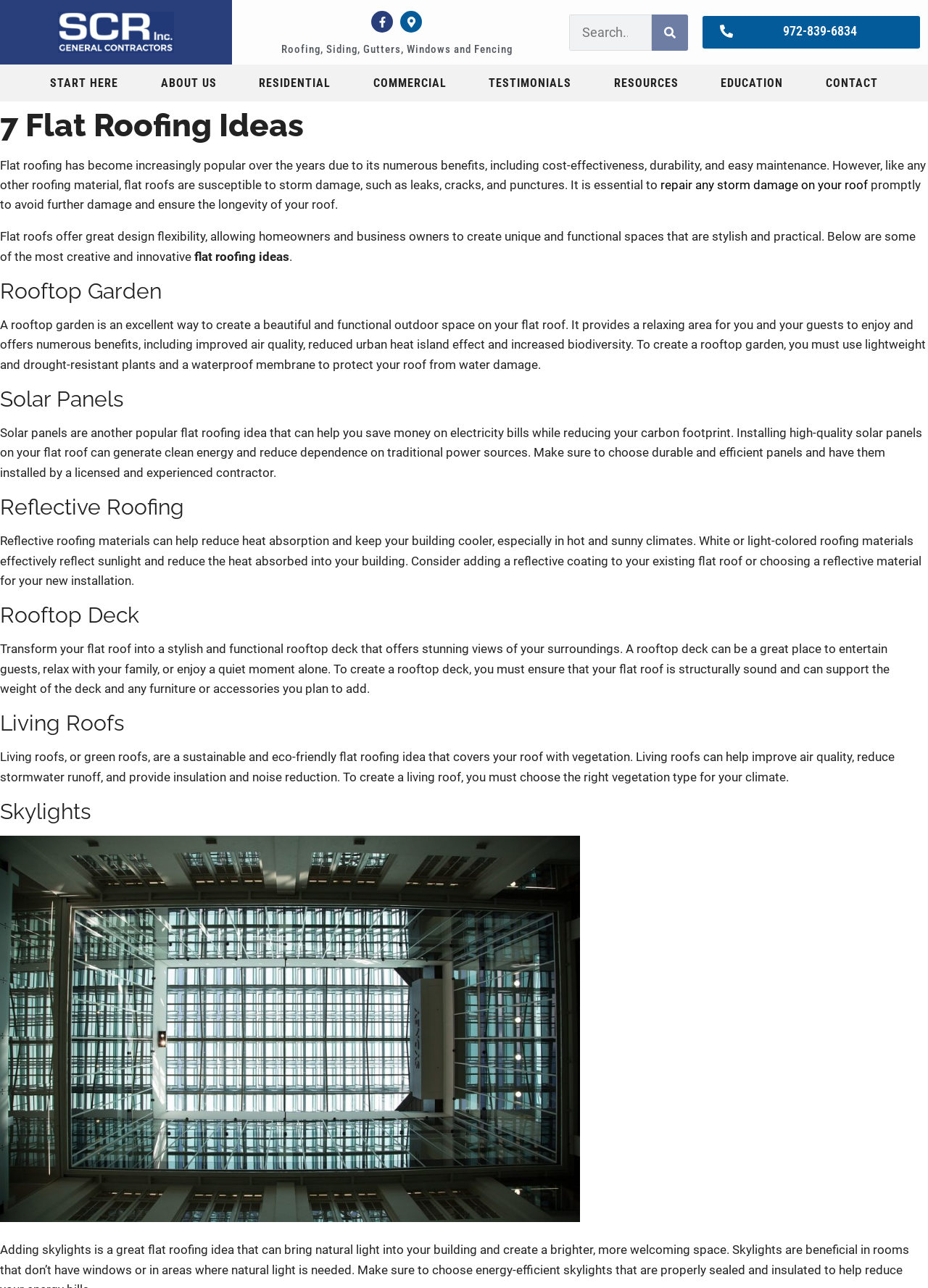What is the phone number on the top right corner?
Provide a fully detailed and comprehensive answer to the question.

I found the phone number by looking at the top right corner of the webpage, where I saw a link with the text '972-839-6834'.